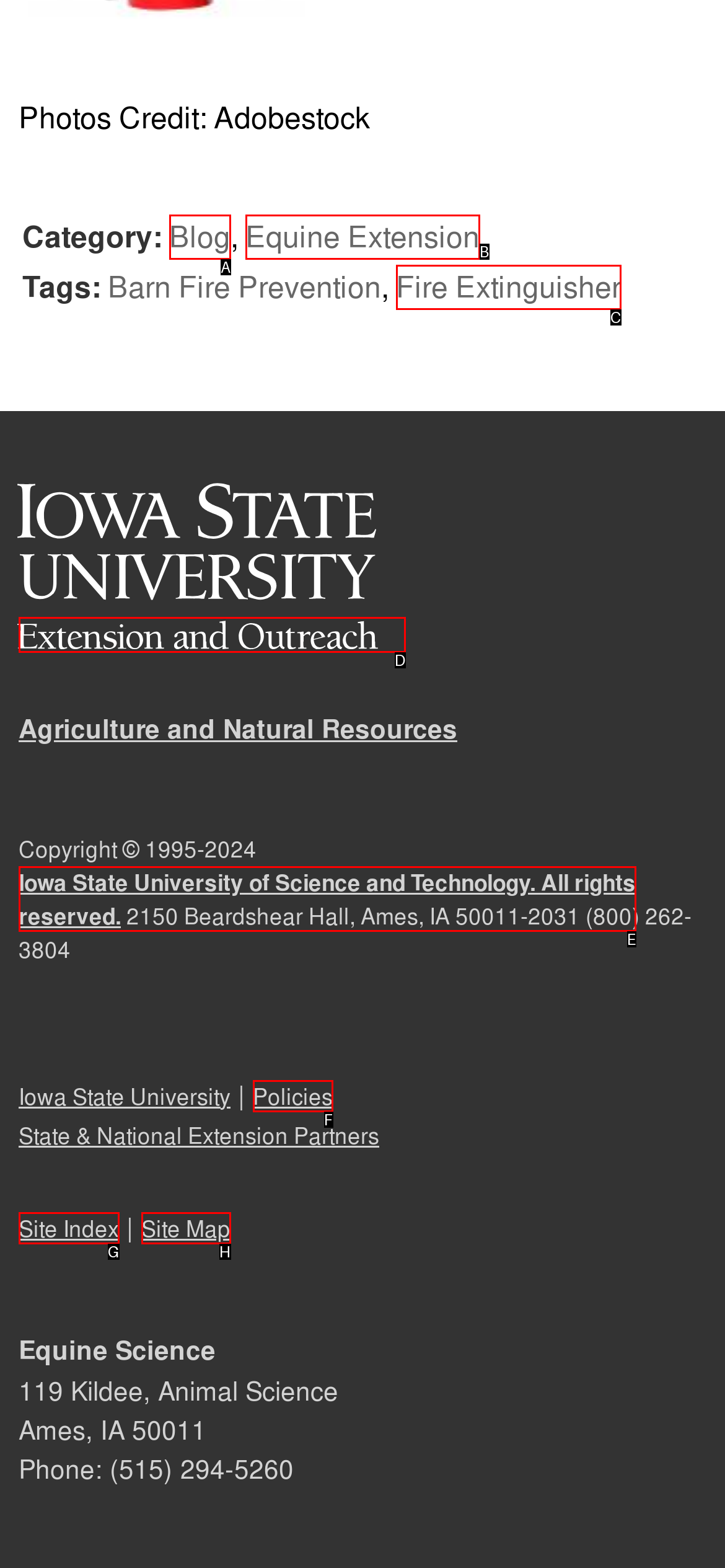Given the description: Site Index, select the HTML element that matches it best. Reply with the letter of the chosen option directly.

G